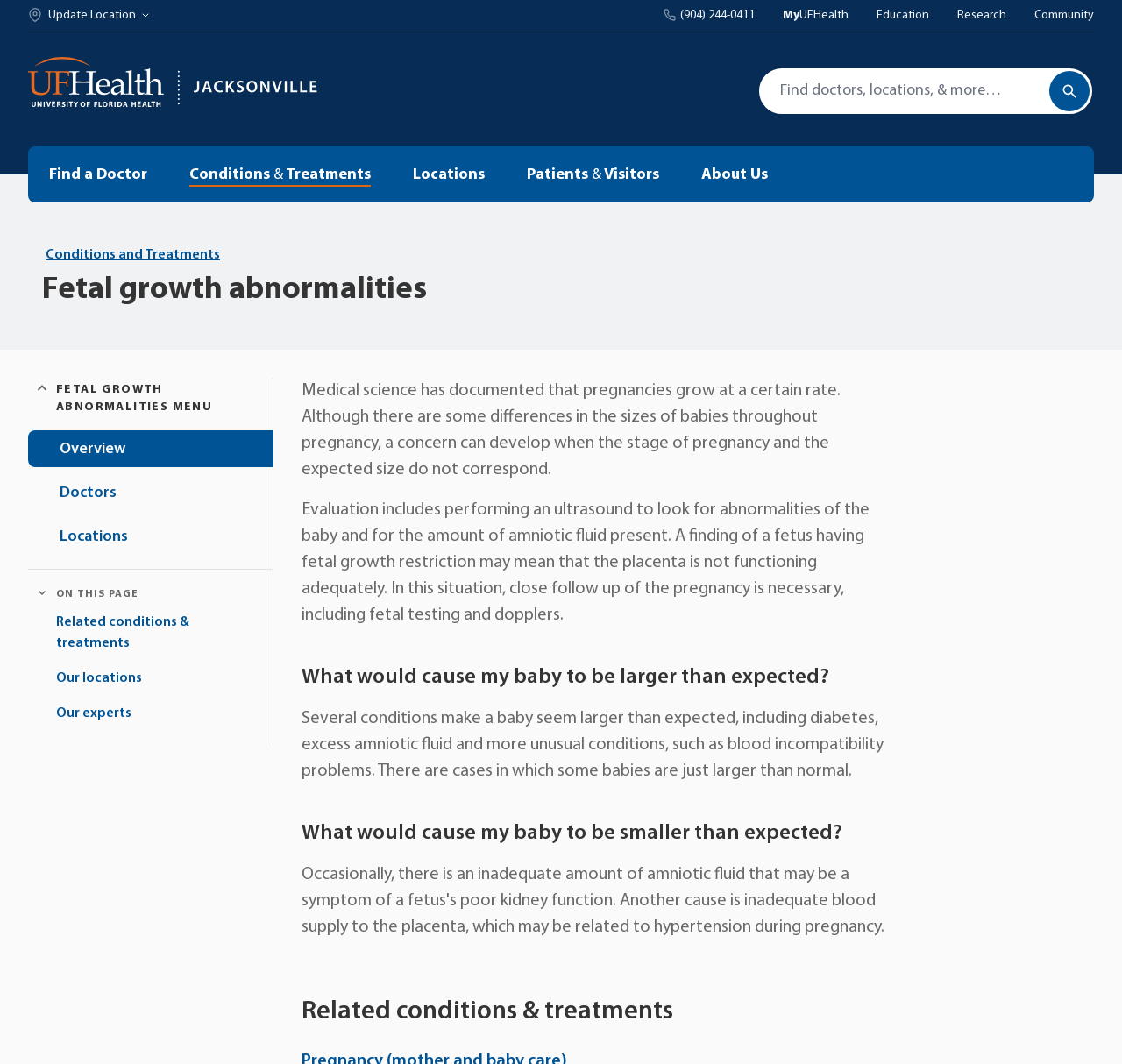Please determine and provide the text content of the webpage's heading.

Fetal growth abnormalities